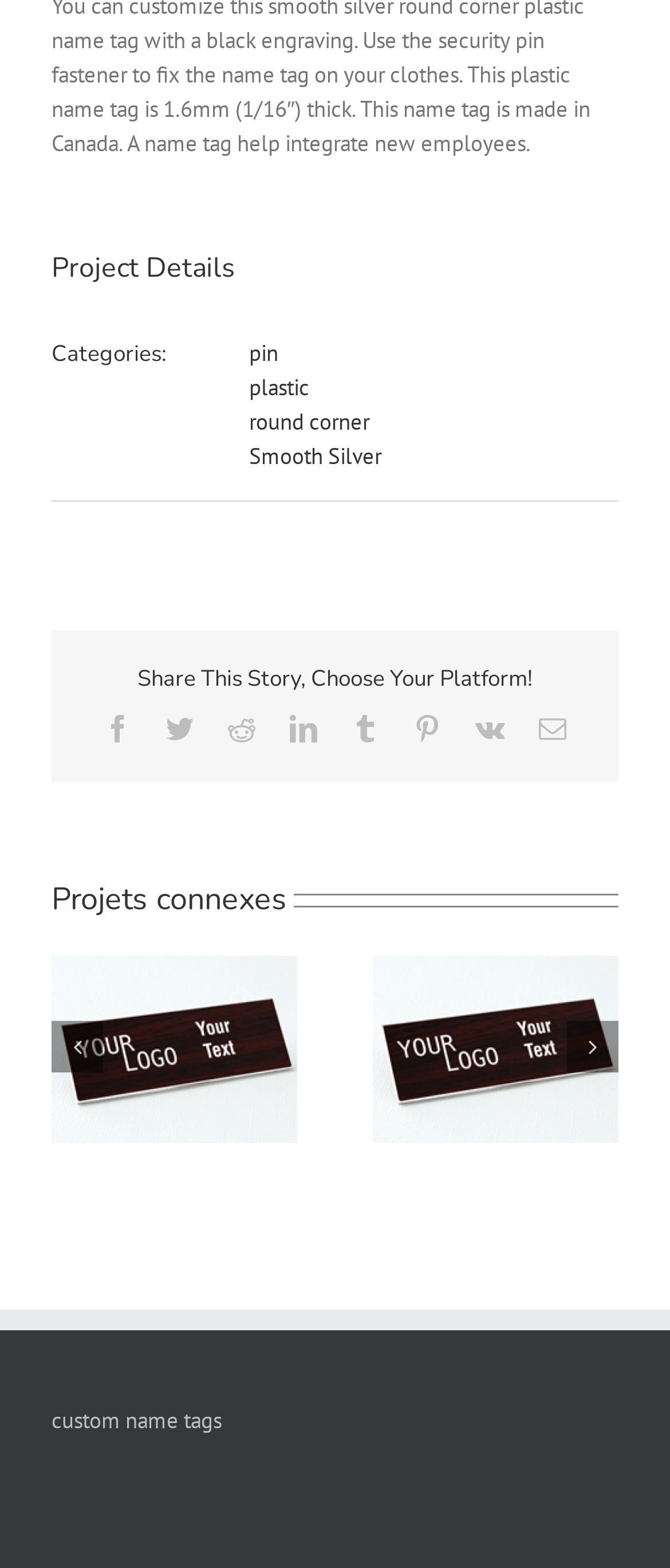Predict the bounding box for the UI component with the following description: "Boosting Wisdom".

None